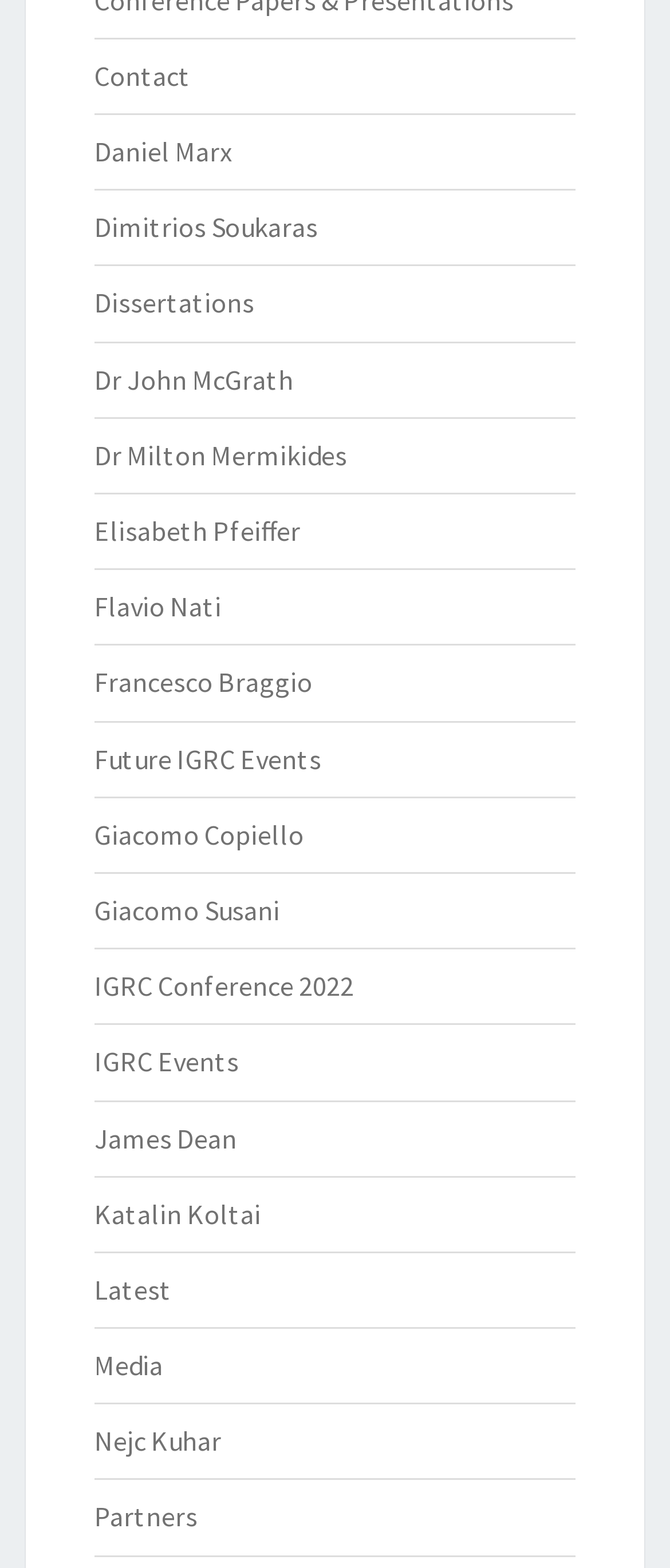Provide a brief response using a word or short phrase to this question:
What is the first link on the webpage?

Contact